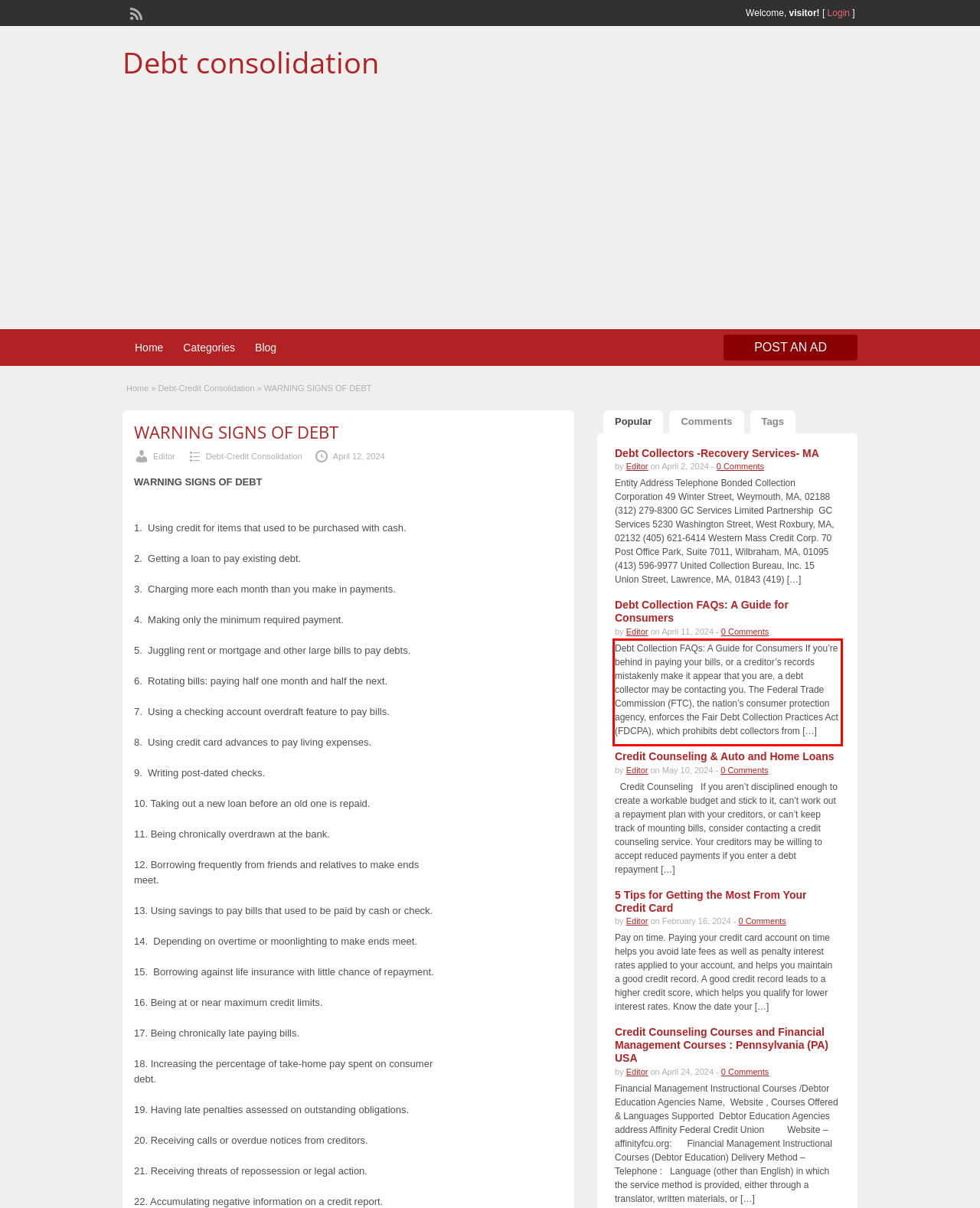Using the webpage screenshot, recognize and capture the text within the red bounding box.

Debt Collection FAQs: A Guide for Consumers If you’re behind in paying your bills, or a creditor’s records mistakenly make it appear that you are, a debt collector may be contacting you. The Federal Trade Commission (FTC), the nation’s consumer protection agency, enforces the Fair Debt Collection Practices Act (FDCPA), which prohibits debt collectors from […]